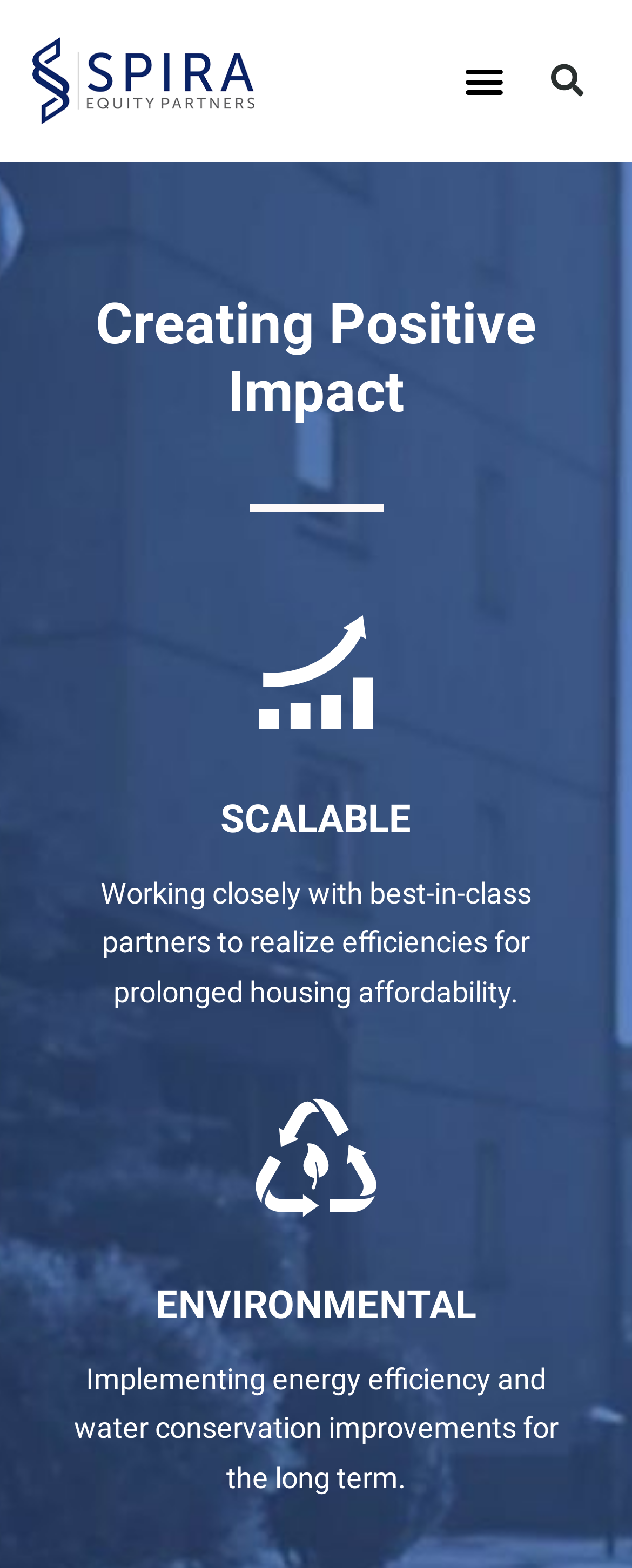Identify the bounding box of the HTML element described as: "Search".

[0.846, 0.031, 0.949, 0.072]